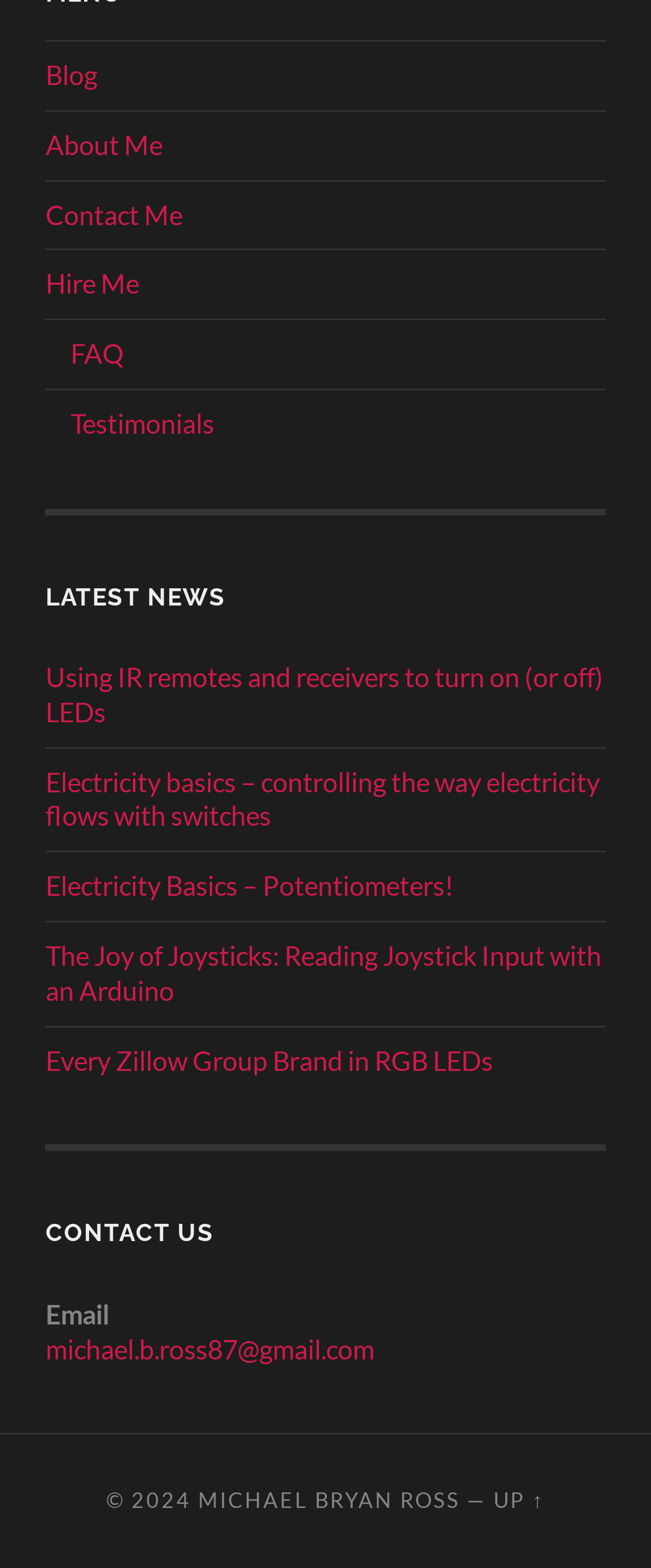Respond with a single word or phrase to the following question:
What is the first link in the top navigation menu?

Blog